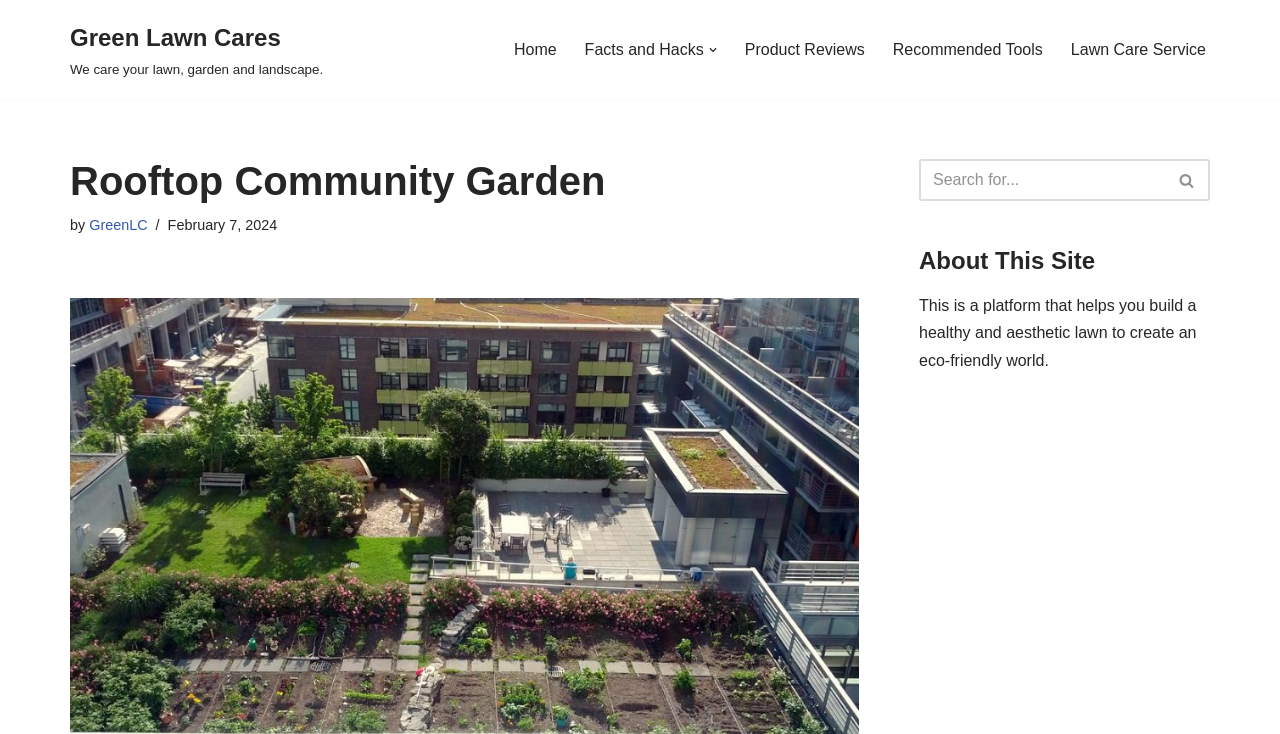Given the element description "GreenLC", identify the bounding box of the corresponding UI element.

[0.07, 0.296, 0.115, 0.318]